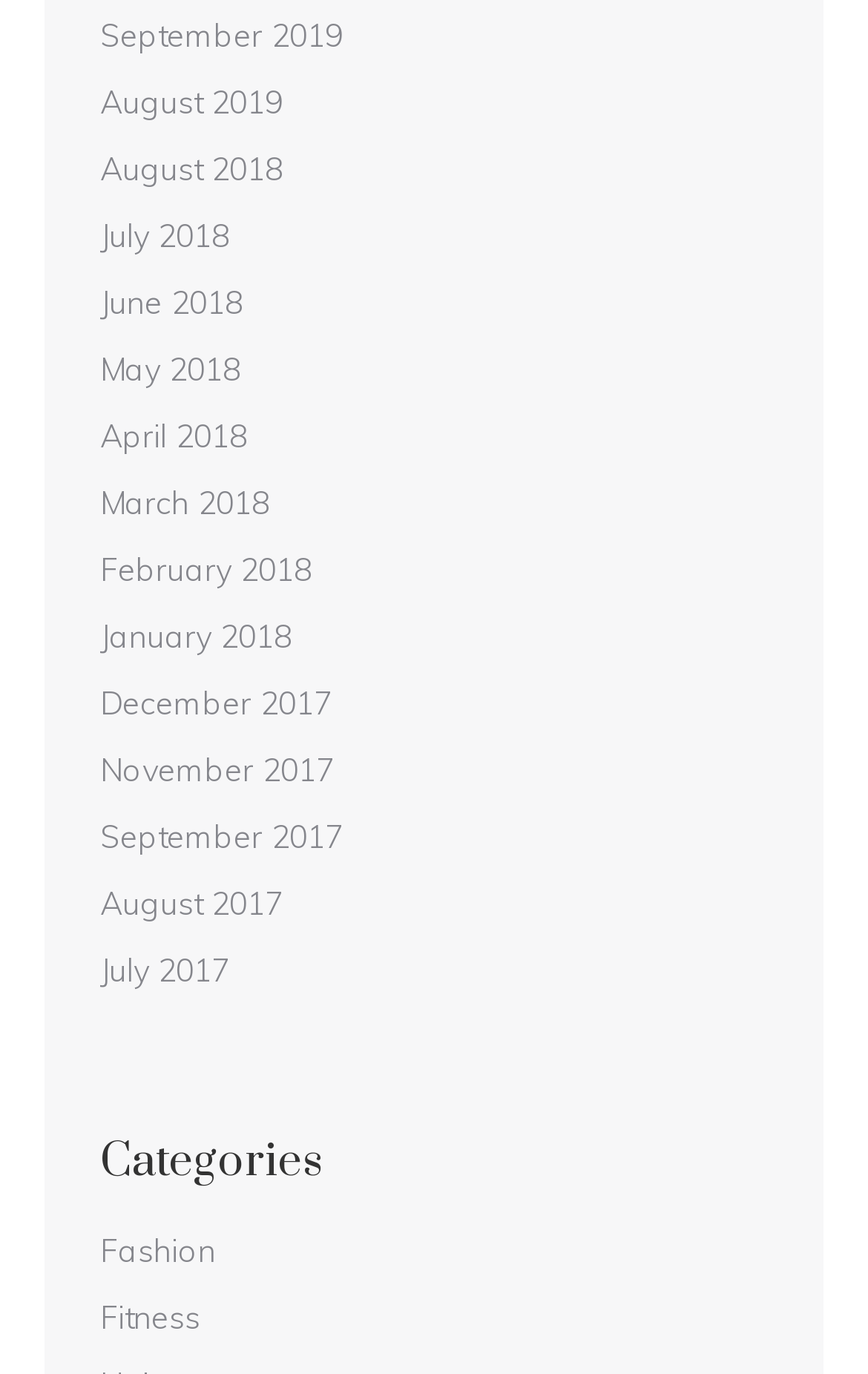Please analyze the image and provide a thorough answer to the question:
Are there any years listed besides 2017, 2018, and 2019?

I examined the list of links with month names and found that all the years listed are 2017, 2018, and 2019, with no other years mentioned.